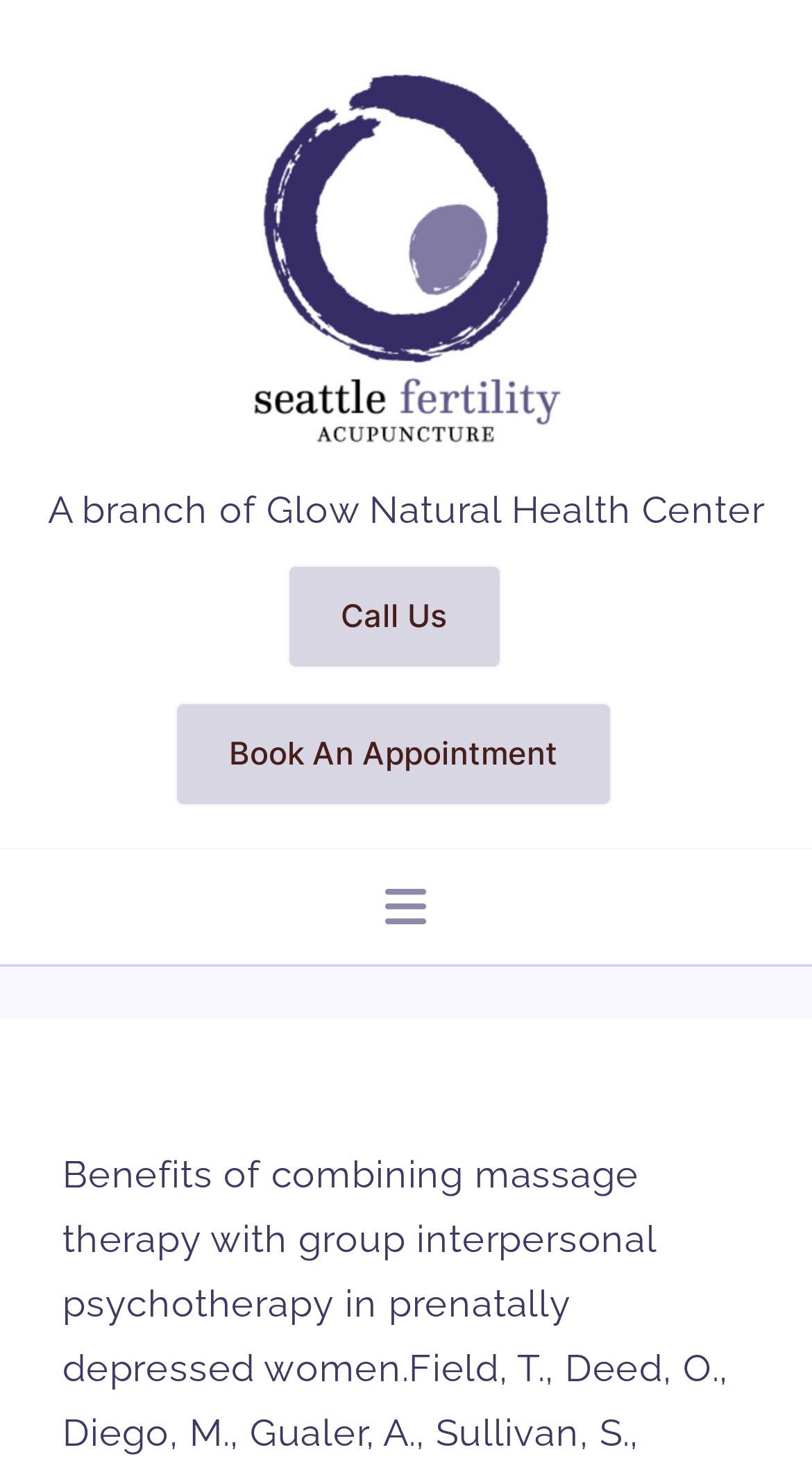Provide a one-word or short-phrase response to the question:
What is the purpose of the 'Open submenu' buttons?

To expand submenus